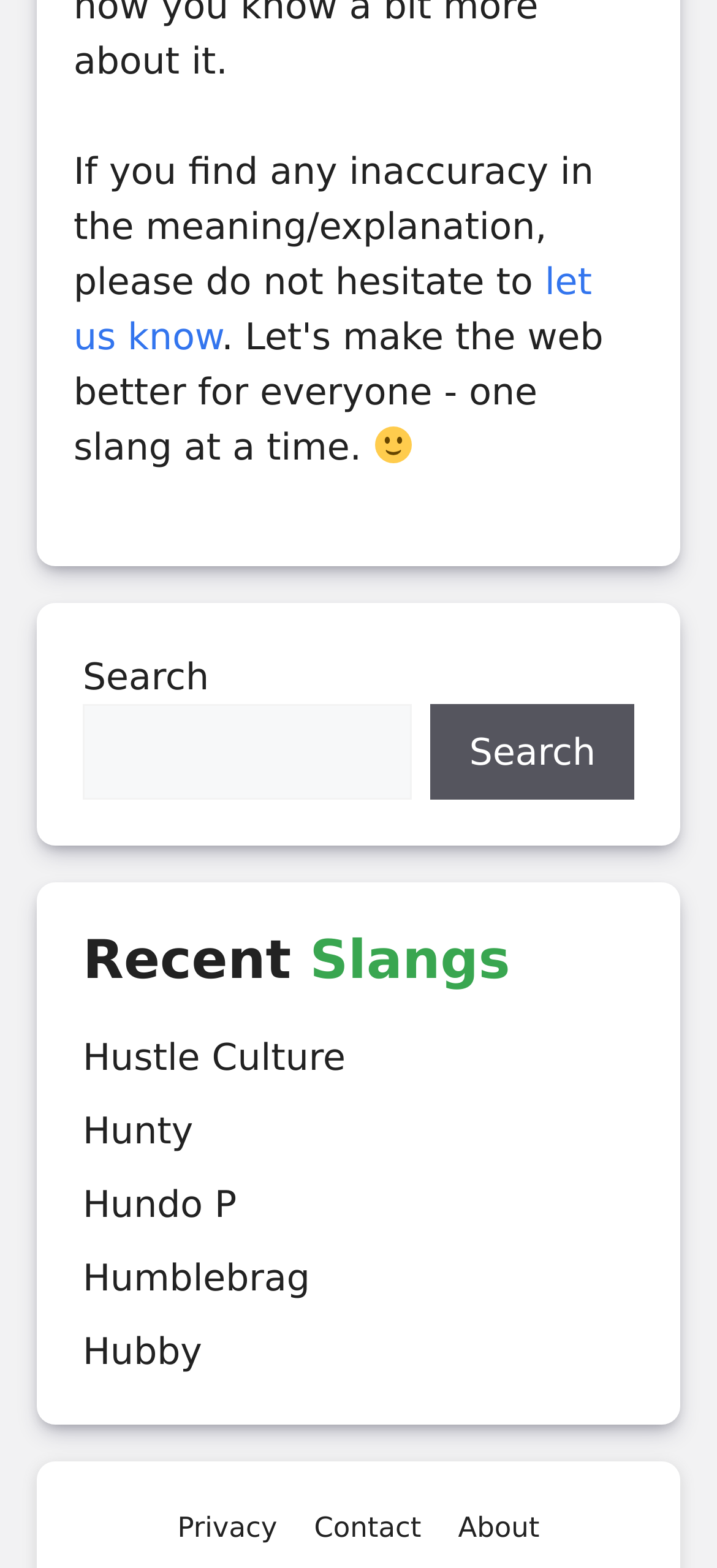Locate the bounding box coordinates of the item that should be clicked to fulfill the instruction: "click on 'Hustle Culture'".

[0.115, 0.66, 0.482, 0.688]